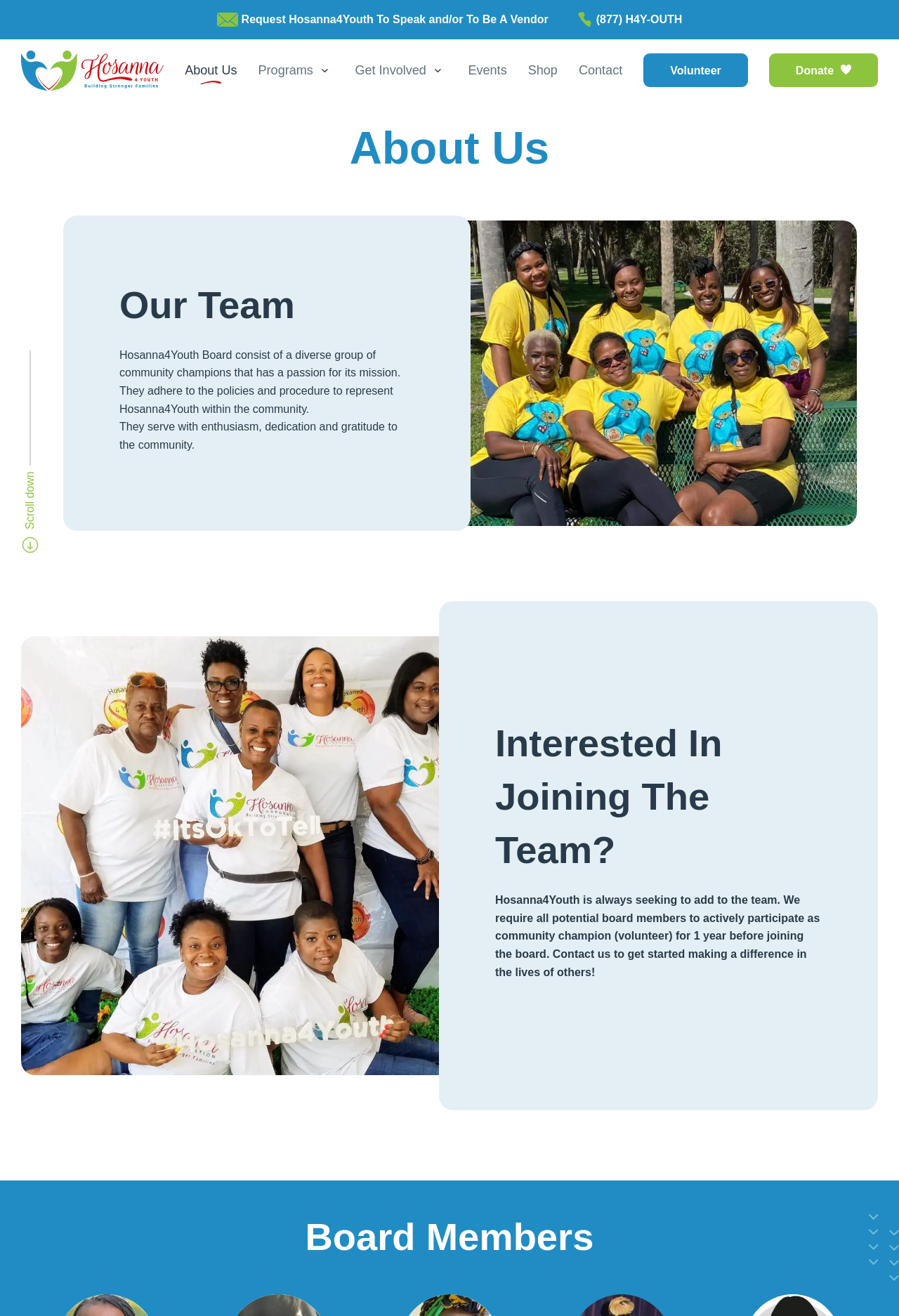What is the purpose of the Hosanna4Youth Board?
From the details in the image, provide a complete and detailed answer to the question.

I found the purpose of the board by reading the static text that describes the board's role, which states that they 'adhere to the policies and procedure to represent Hosanna4Youth within the community'.